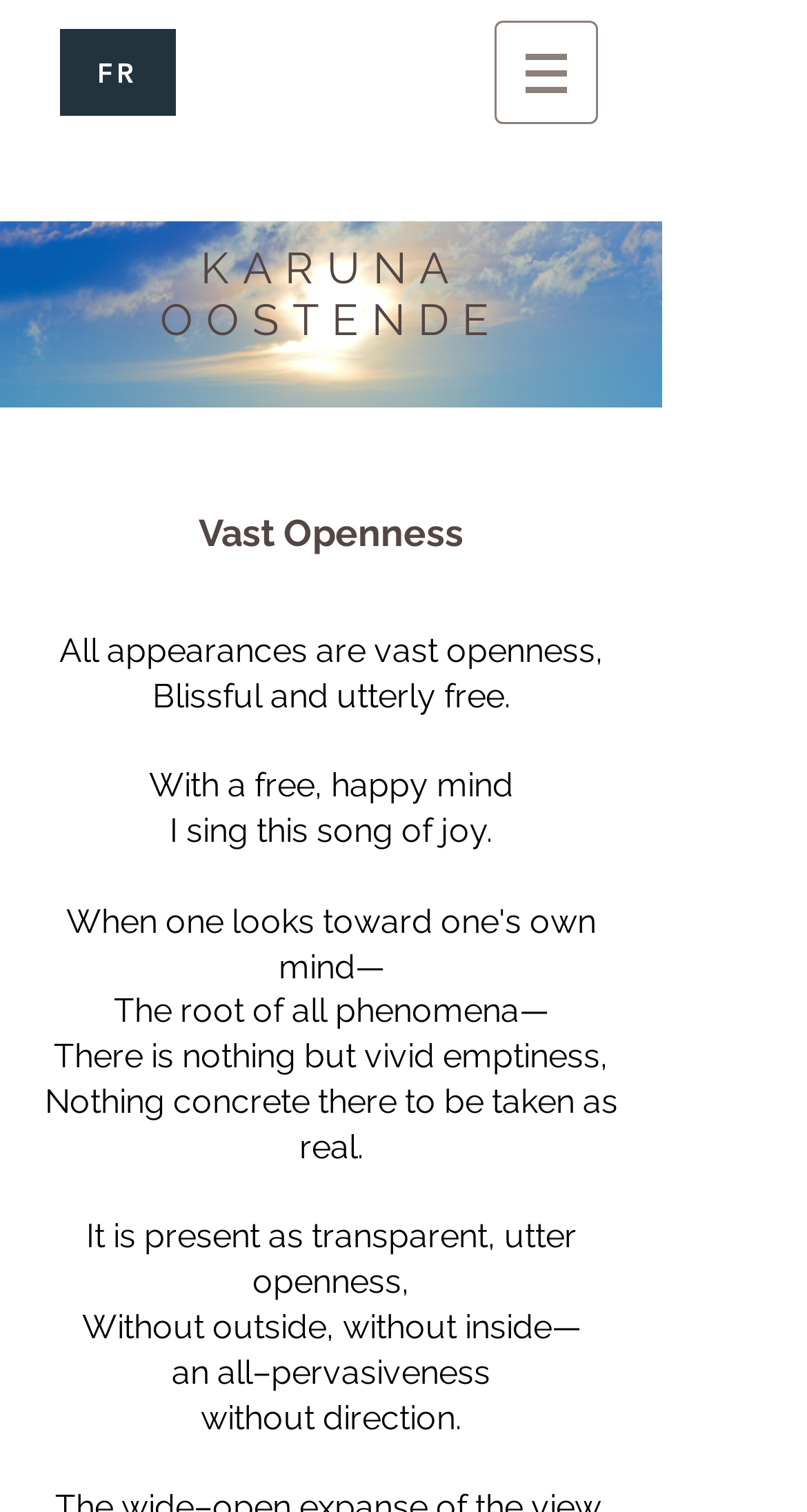What is the main idea of the poem on the webpage?
Please answer the question with a detailed response using the information from the screenshot.

The poem on the webpage repeatedly describes reality as 'vivid emptiness' and says 'there is nothing concrete there to be taken as real', indicating that the main idea of the poem is that emptiness or lack of concrete reality is the true nature of existence.